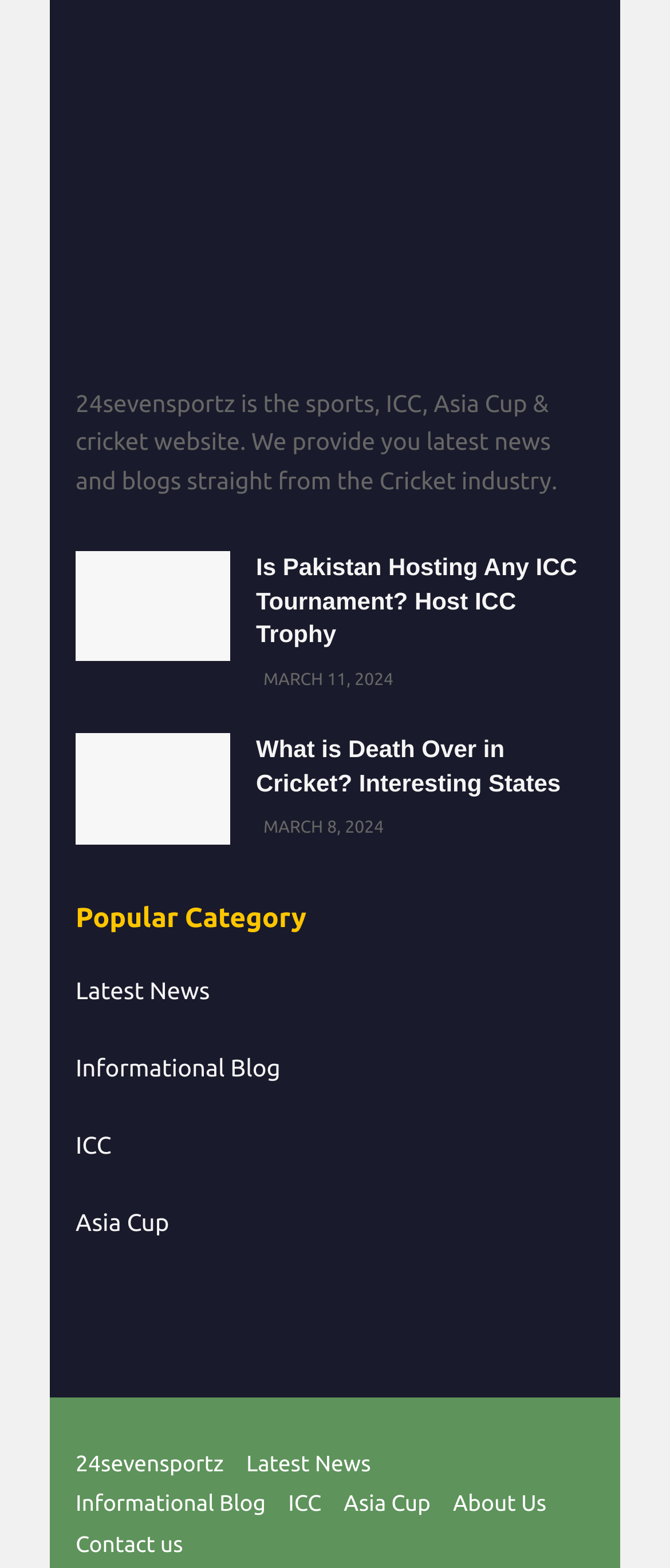Determine the bounding box coordinates of the clickable element necessary to fulfill the instruction: "Read the article about 'Peach Trees, Chicken Tractor, Dirt Moving'". Provide the coordinates as four float numbers within the 0 to 1 range, i.e., [left, top, right, bottom].

None